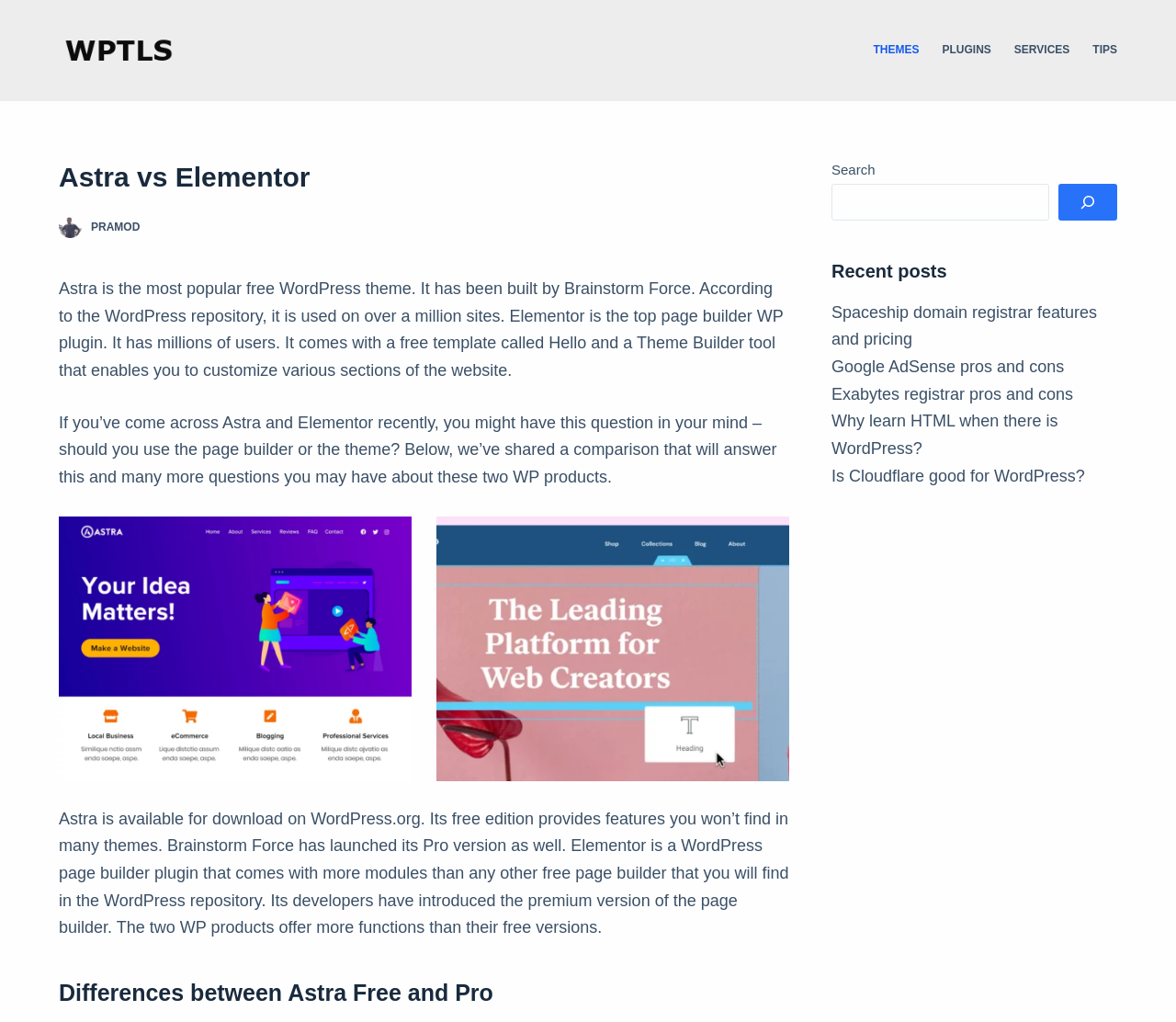What is the purpose of the search box on this page?
Provide a concise answer using a single word or phrase based on the image.

Search